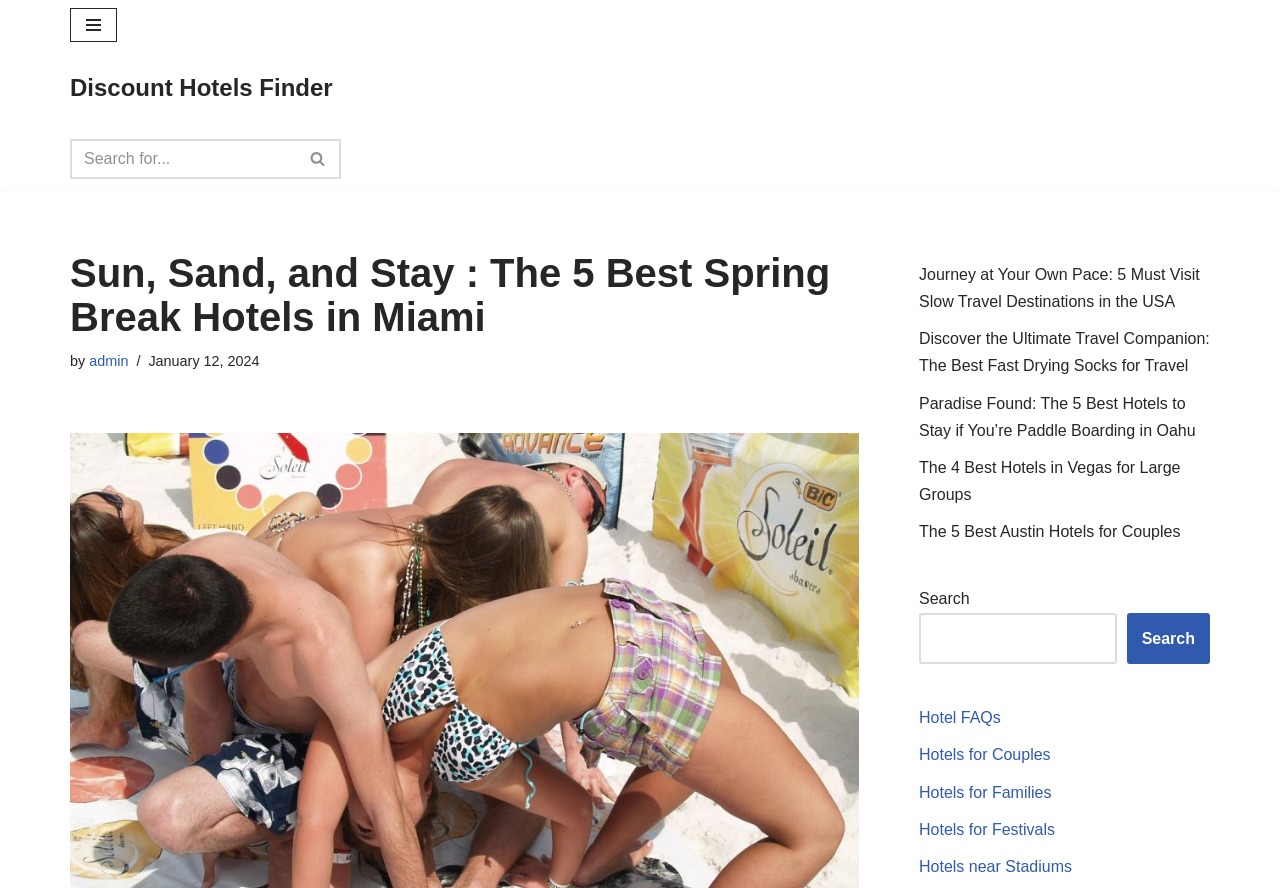Examine the image and give a thorough answer to the following question:
How many recommended destinations are listed on this webpage?

There are five recommended destinations listed on this webpage, including 'Journey at Your Own Pace: 5 Must Visit Slow Travel Destinations in the USA', 'Paradise Found: The 5 Best Hotels to Stay if You’re Paddle Boarding in Oahu', and three others.